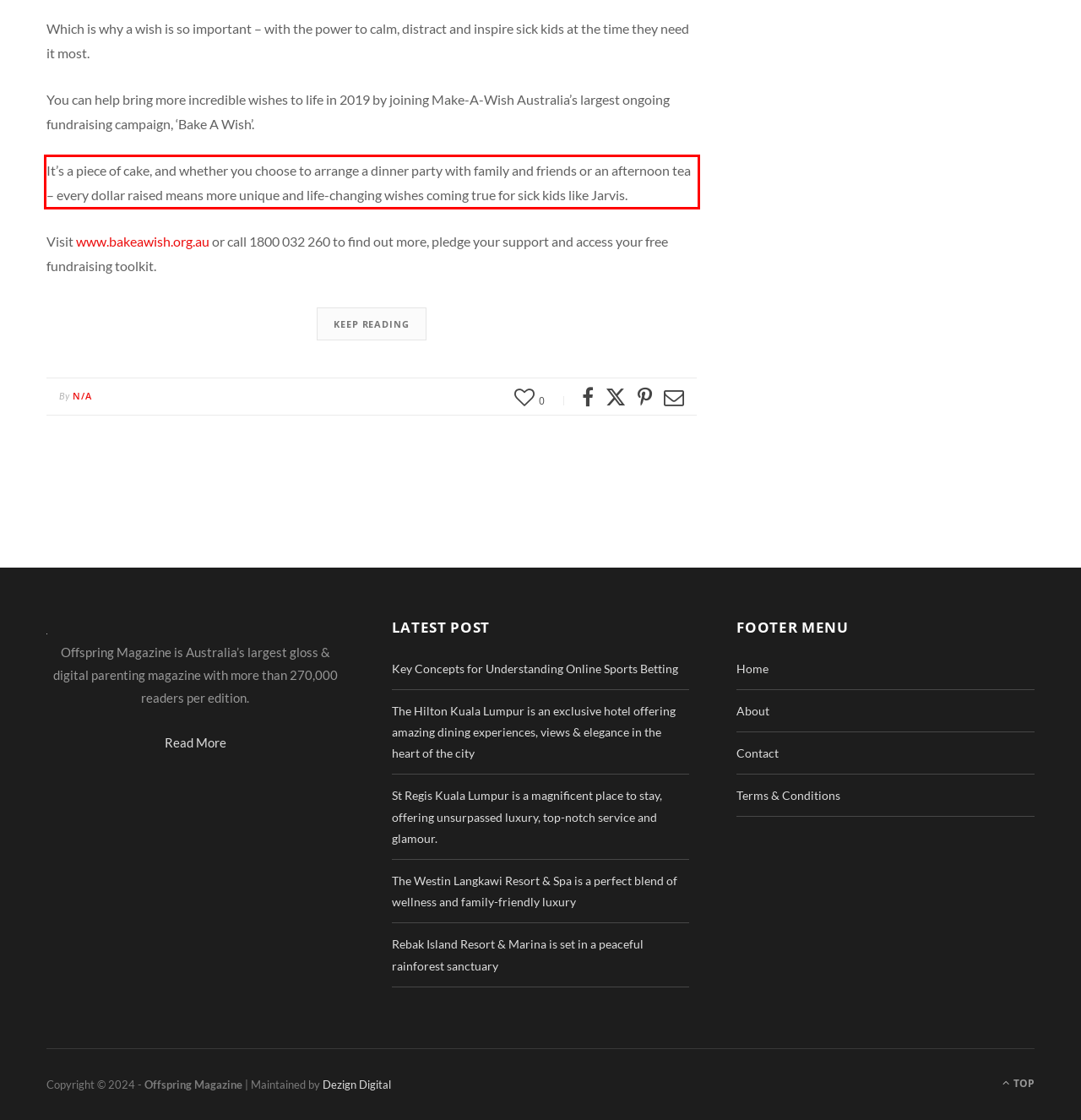Given a webpage screenshot with a red bounding box, perform OCR to read and deliver the text enclosed by the red bounding box.

It’s a piece of cake, and whether you choose to arrange a dinner party with family and friends or an afternoon tea – every dollar raised means more unique and life-changing wishes coming true for sick kids like Jarvis.